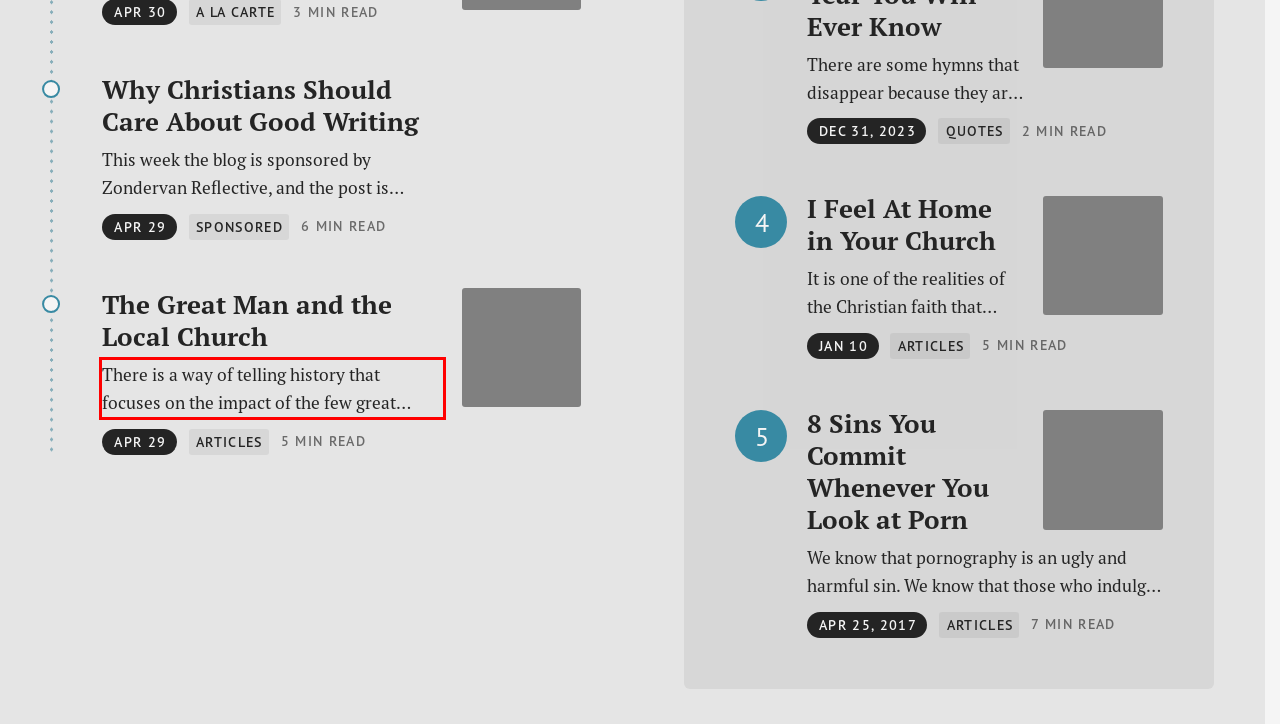Review the screenshot of the webpage and recognize the text inside the red rectangle bounding box. Provide the extracted text content.

There is a way of telling history that focuses on the impact of the few great figures that rise up in any generation. This “great man theory” says that history can best be understood when we focus on the dominant figures of the time. History, it says, turns on the actions, decisions, obsessions, and natural…